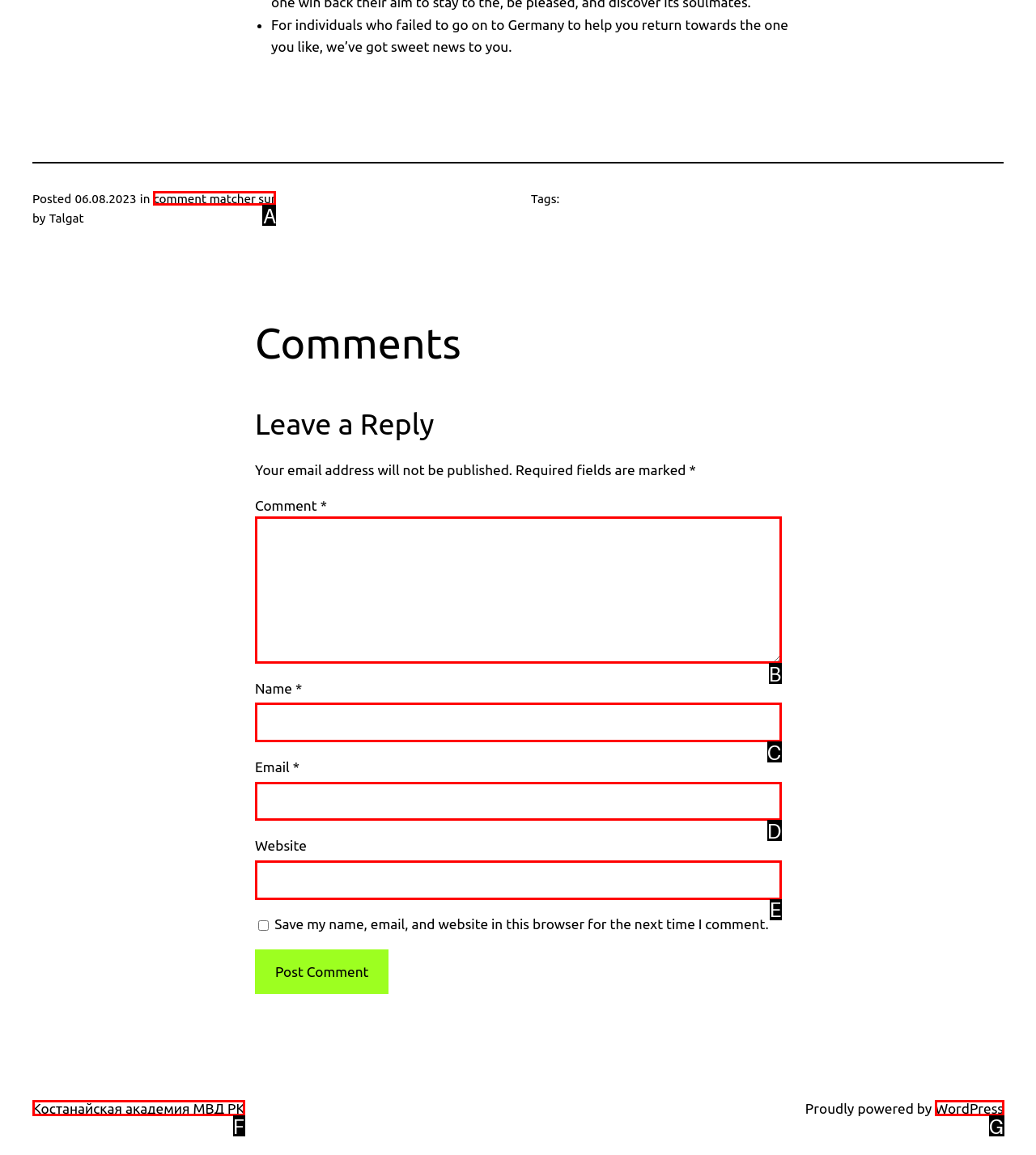Tell me which one HTML element best matches the description: parent_node: Comment * name="comment" Answer with the option's letter from the given choices directly.

B